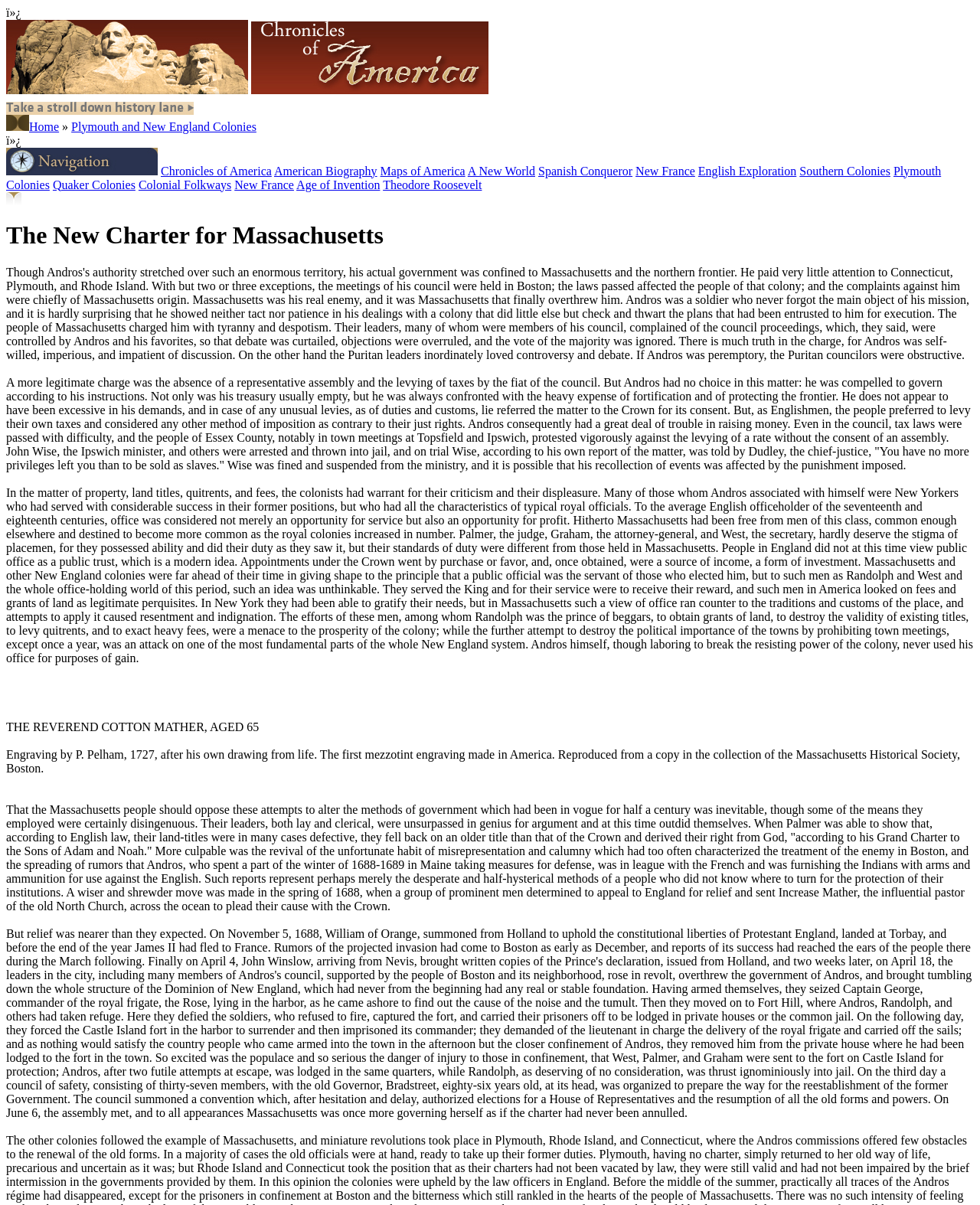What is the occupation of John Wise? Please answer the question using a single word or phrase based on the image.

Minister